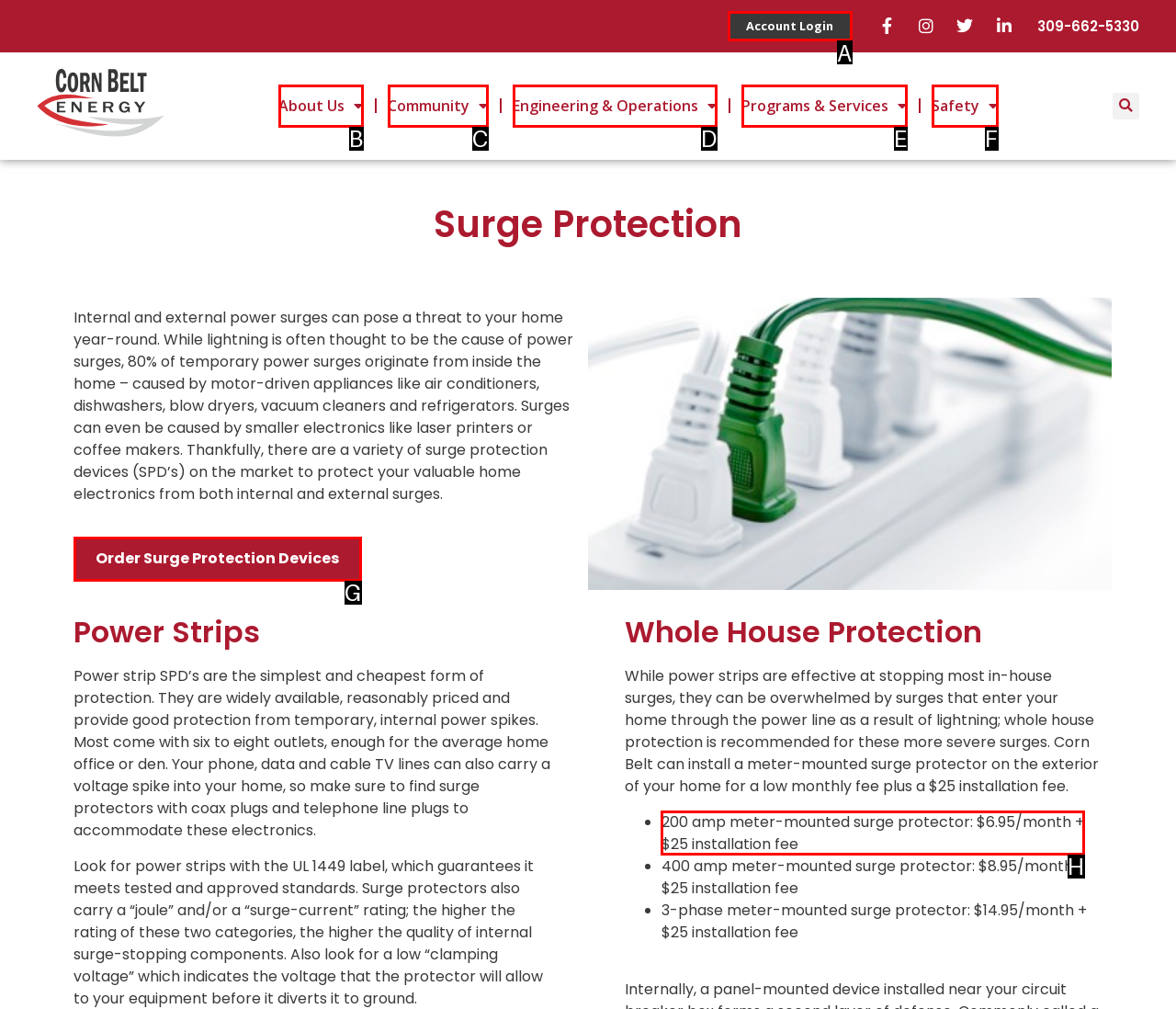Determine the appropriate lettered choice for the task: View details about 200 amp meter-mounted surge protector. Reply with the correct letter.

H